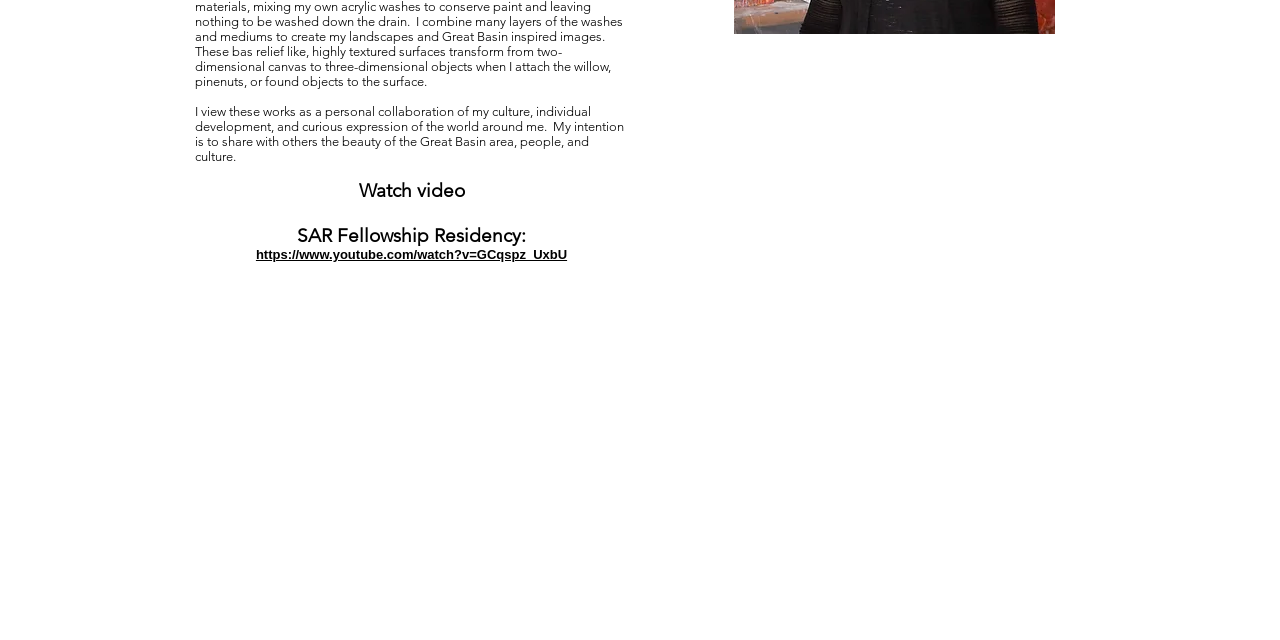Given the element description https://www.youtube.com/watch?v=GCqspz_UxbU, specify the bounding box coordinates of the corresponding UI element in the format (top-left x, top-left y, bottom-right x, bottom-right y). All values must be between 0 and 1.

[0.2, 0.386, 0.443, 0.409]